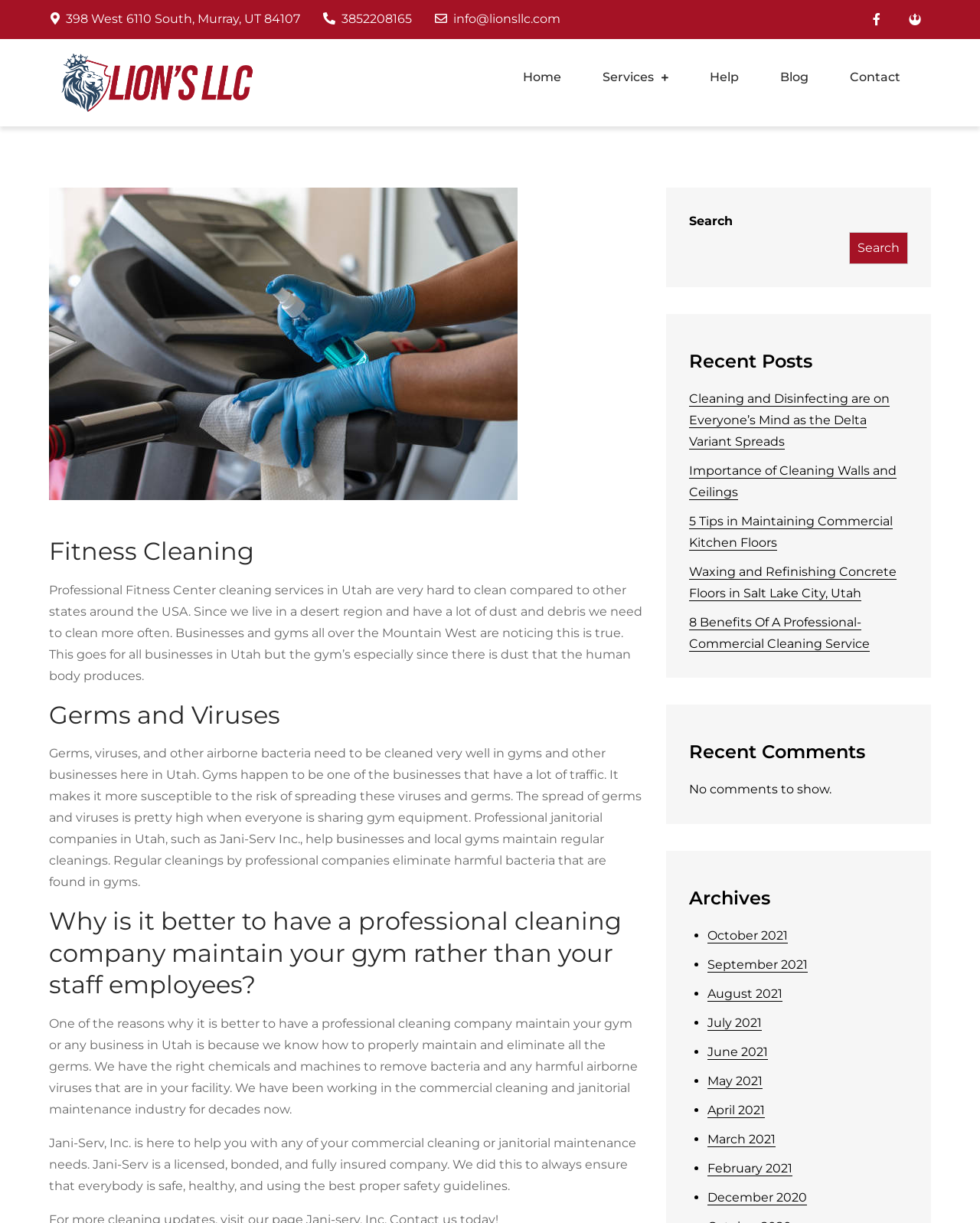Predict the bounding box of the UI element based on the description: "June 2021". The coordinates should be four float numbers between 0 and 1, formatted as [left, top, right, bottom].

[0.722, 0.854, 0.784, 0.867]